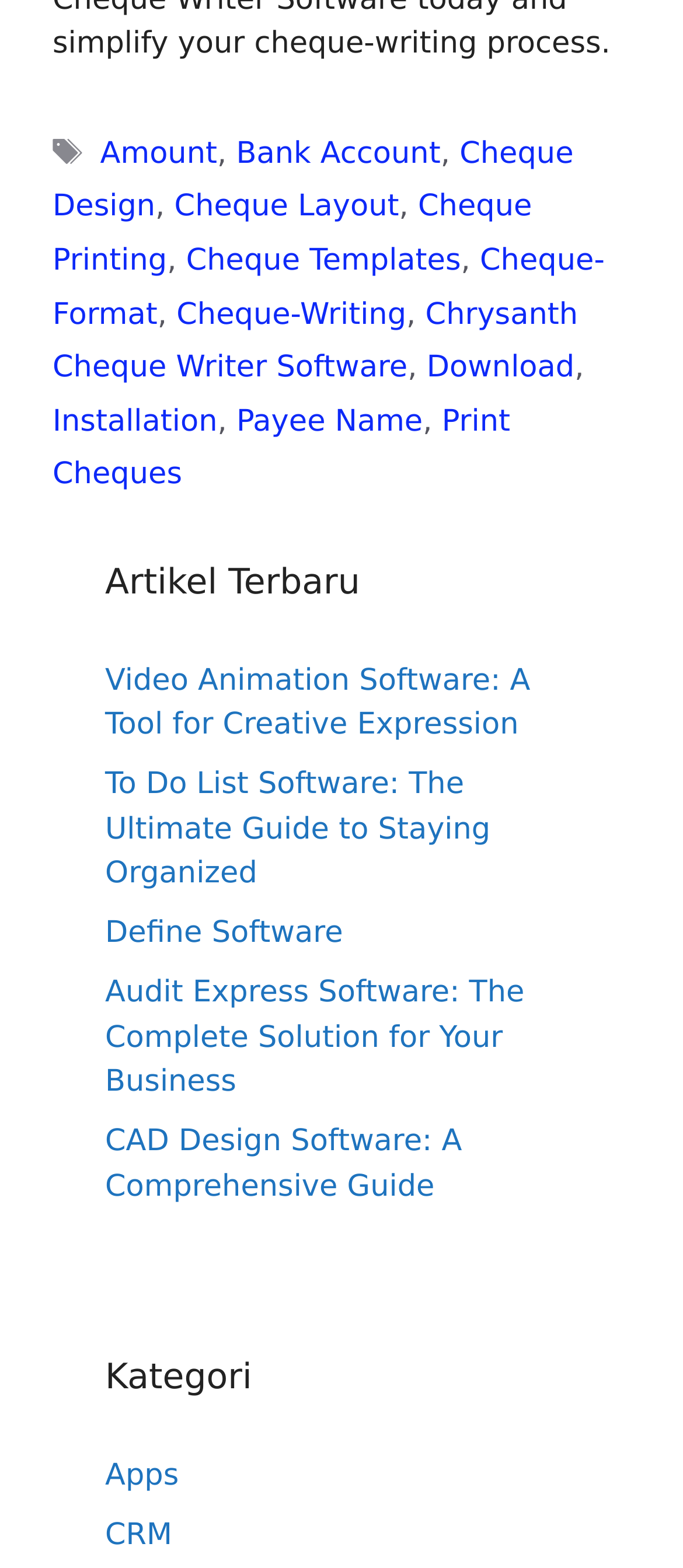Determine the bounding box coordinates for the area that needs to be clicked to fulfill this task: "Read Artikel Terbaru". The coordinates must be given as four float numbers between 0 and 1, i.e., [left, top, right, bottom].

[0.154, 0.354, 0.846, 0.387]